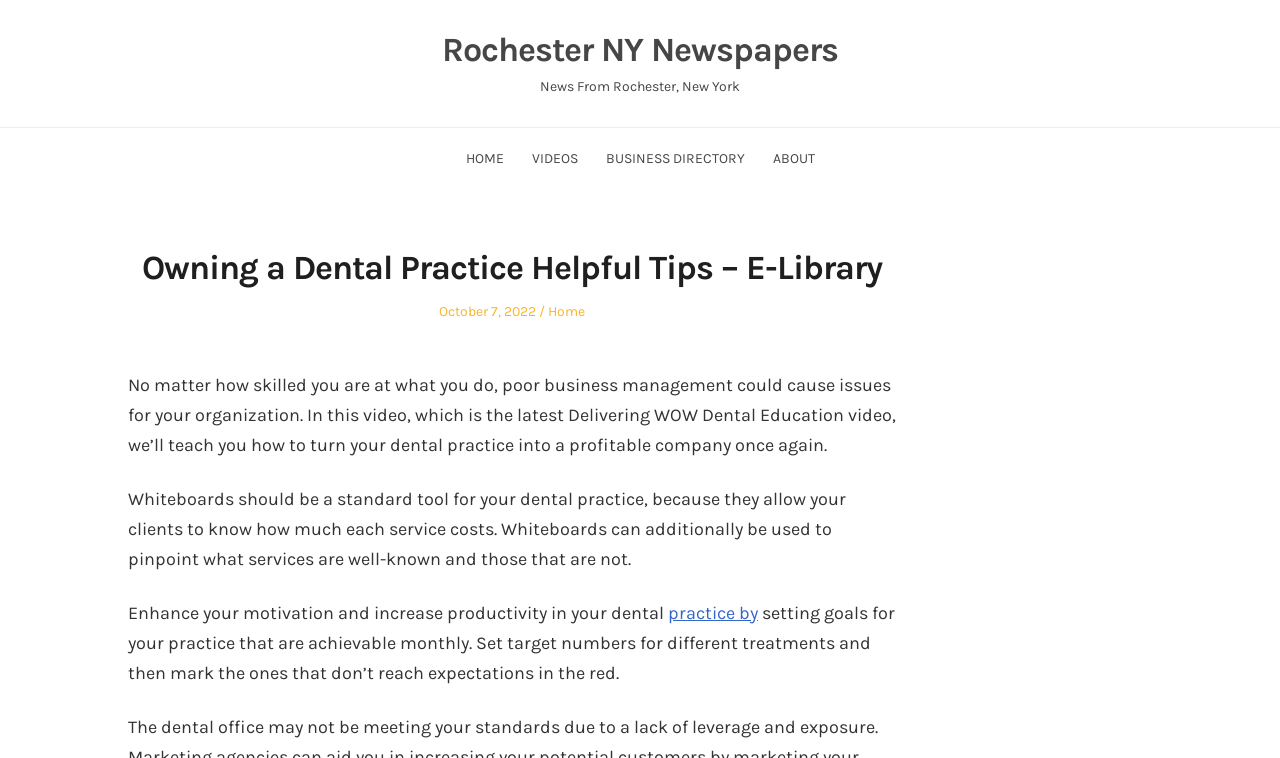Identify the bounding box coordinates for the element that needs to be clicked to fulfill this instruction: "visit October 7, 2022 post". Provide the coordinates in the format of four float numbers between 0 and 1: [left, top, right, bottom].

[0.343, 0.399, 0.419, 0.422]